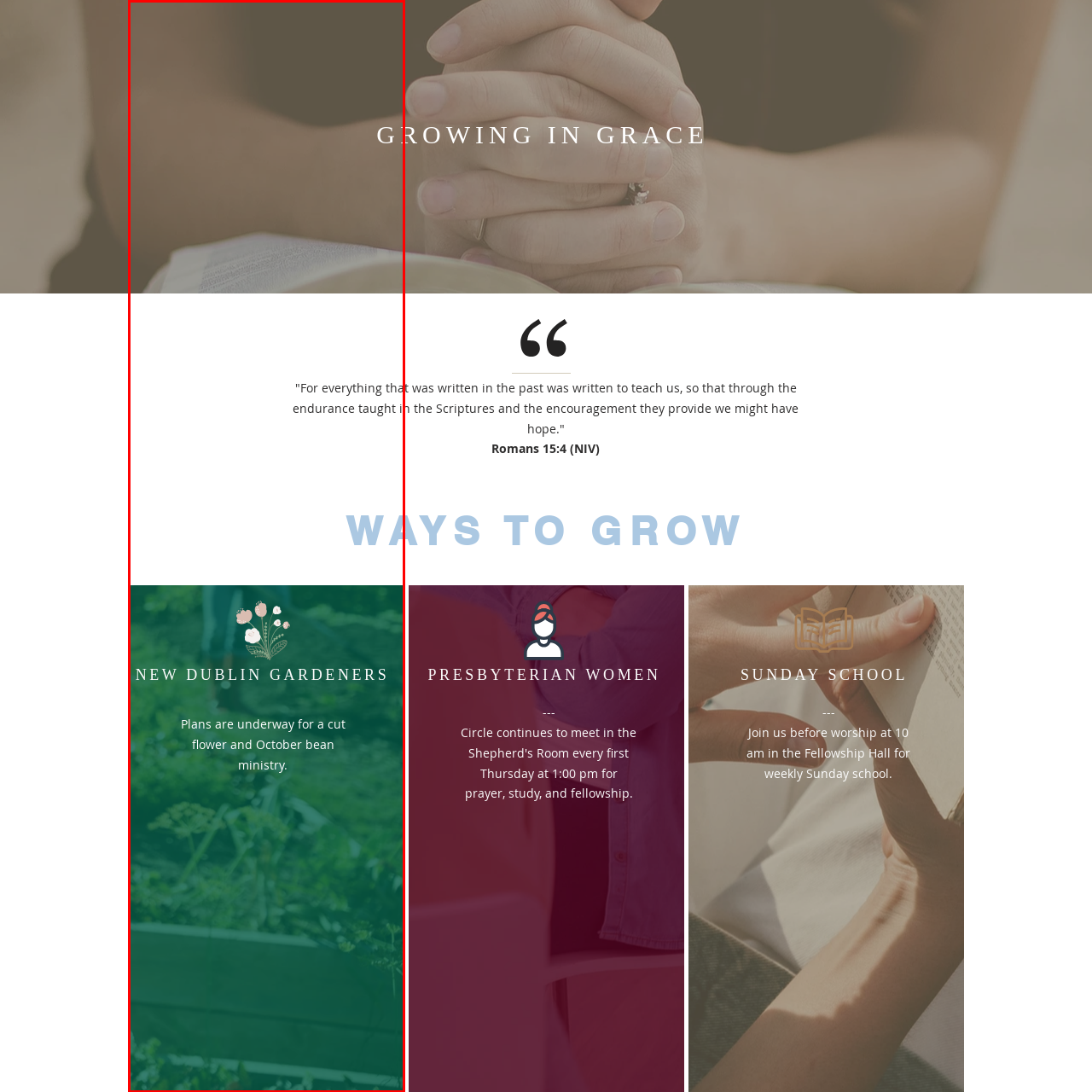Elaborate on the contents of the image highlighted by the red boundary in detail.

The image features an inspirational heading, "GROWING IN GRACE," accompanied by an encouraging biblical quote: "For everything that was written in the past was written to teach us, so that through the endurance taught in the Scriptures and the encouragement they provide we might have hope." This profound message is rooted in Romans 15:4 (NIV).

Beneath this, the section titled "WAYS TO GROW" introduces a community initiative entitled "NEW DUBLIN GARDENERS." The accompanying text states, "Plans are underway for a cut flower and October bean ministry," indicating a commitment to both gardening and community service. The backdrop subtly suggests a serene gardening atmosphere, complementing the overall theme of growth and hope.